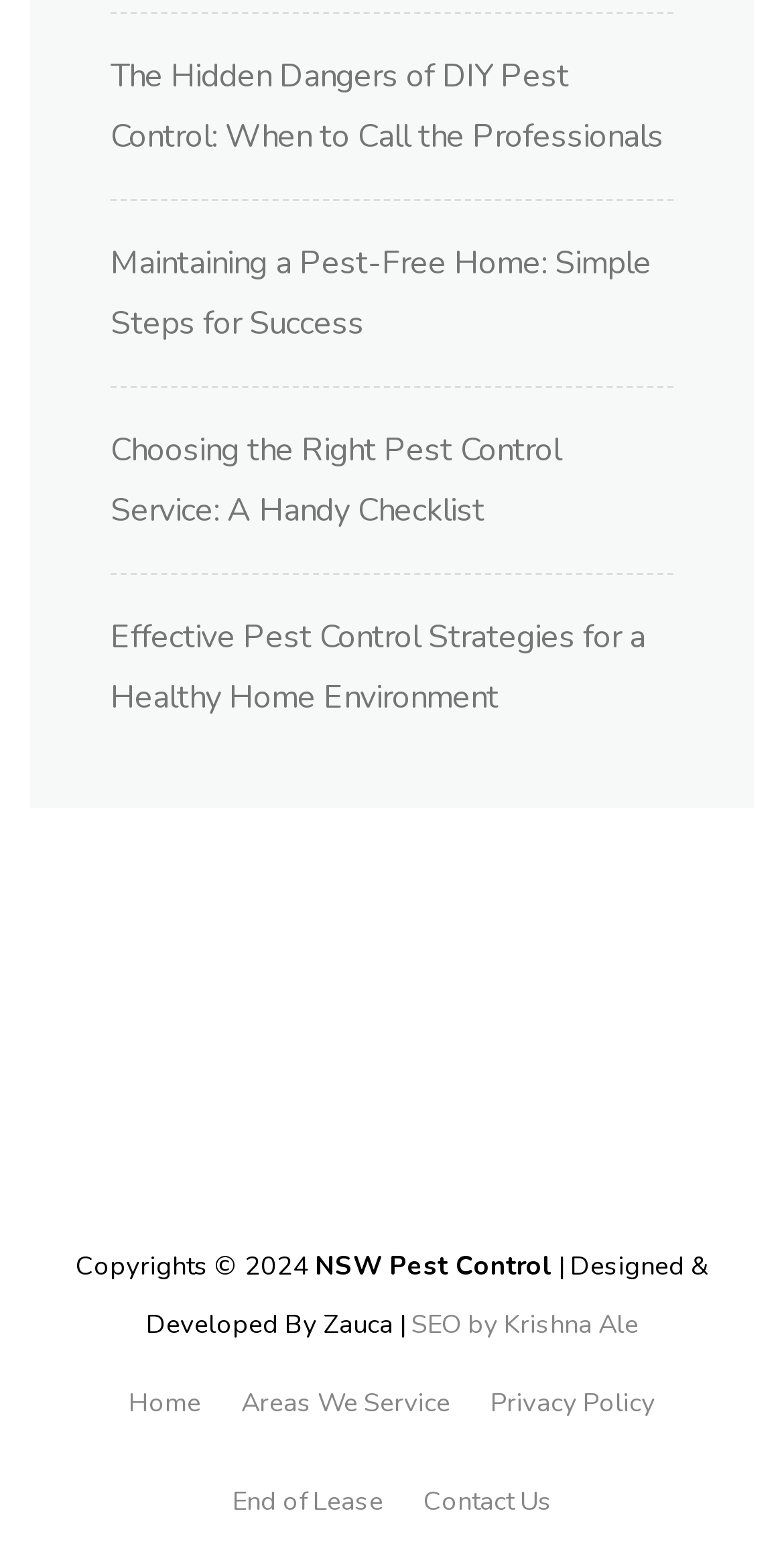Analyze the image and give a detailed response to the question:
What is the name of the company providing pest control services?

I found the company name 'NSW Pest Control' in the footer section of the webpage, which suggests that it is the company providing pest control services.